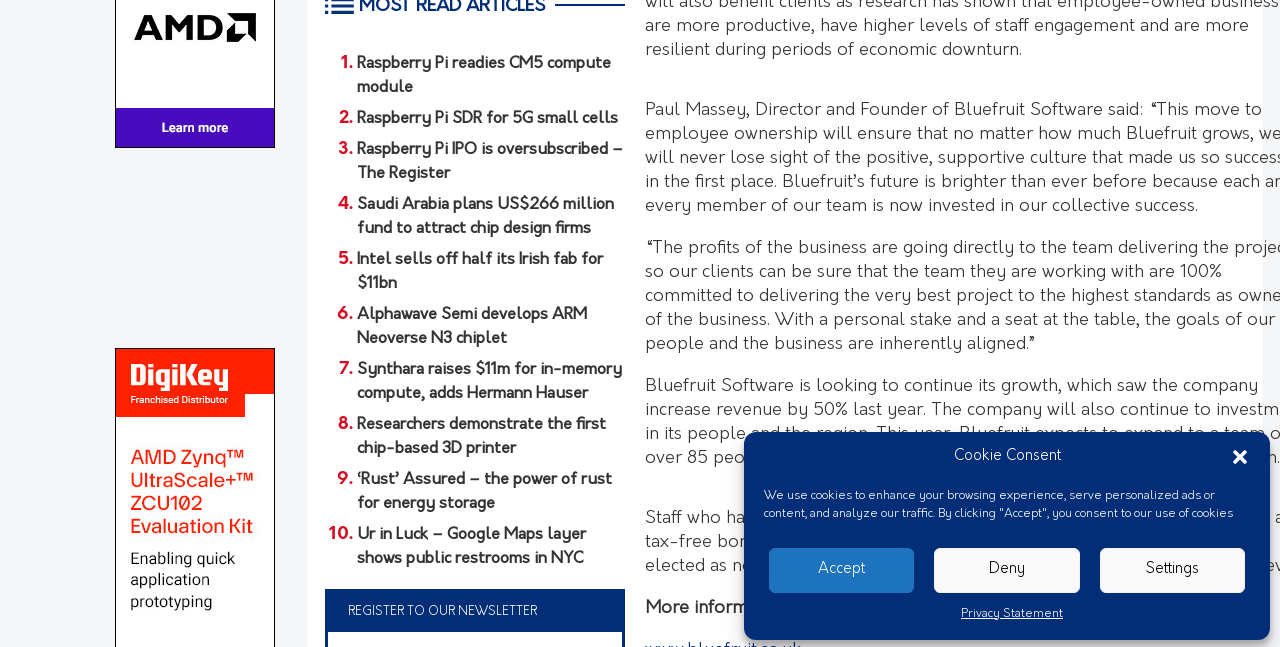Identify the bounding box for the UI element described as: "Privacy Statement". The coordinates should be four float numbers between 0 and 1, i.e., [left, top, right, bottom].

[0.751, 0.931, 0.83, 0.966]